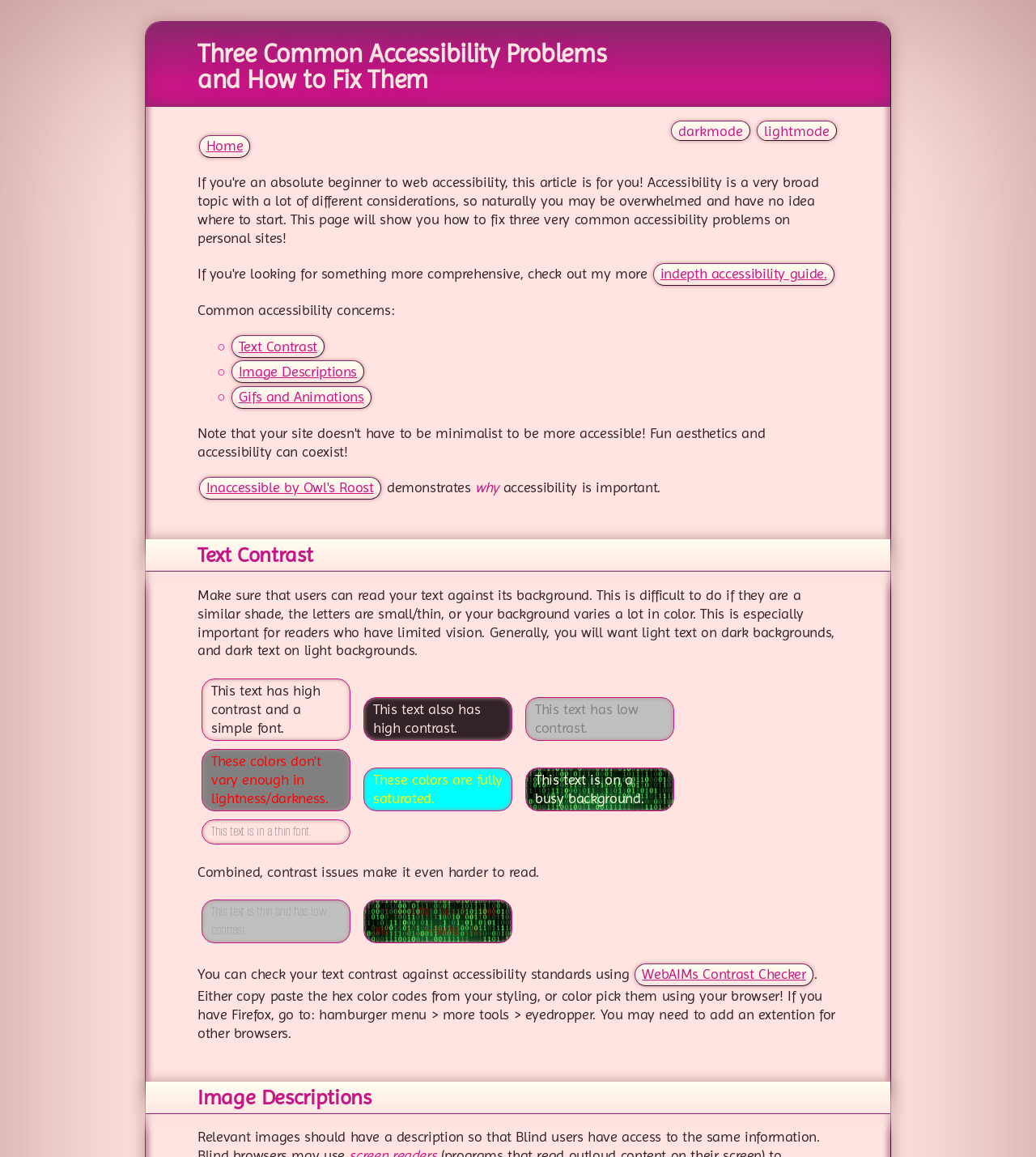Why is it important to have high contrast between text and background?
Use the image to answer the question with a single word or phrase.

For readers with limited vision